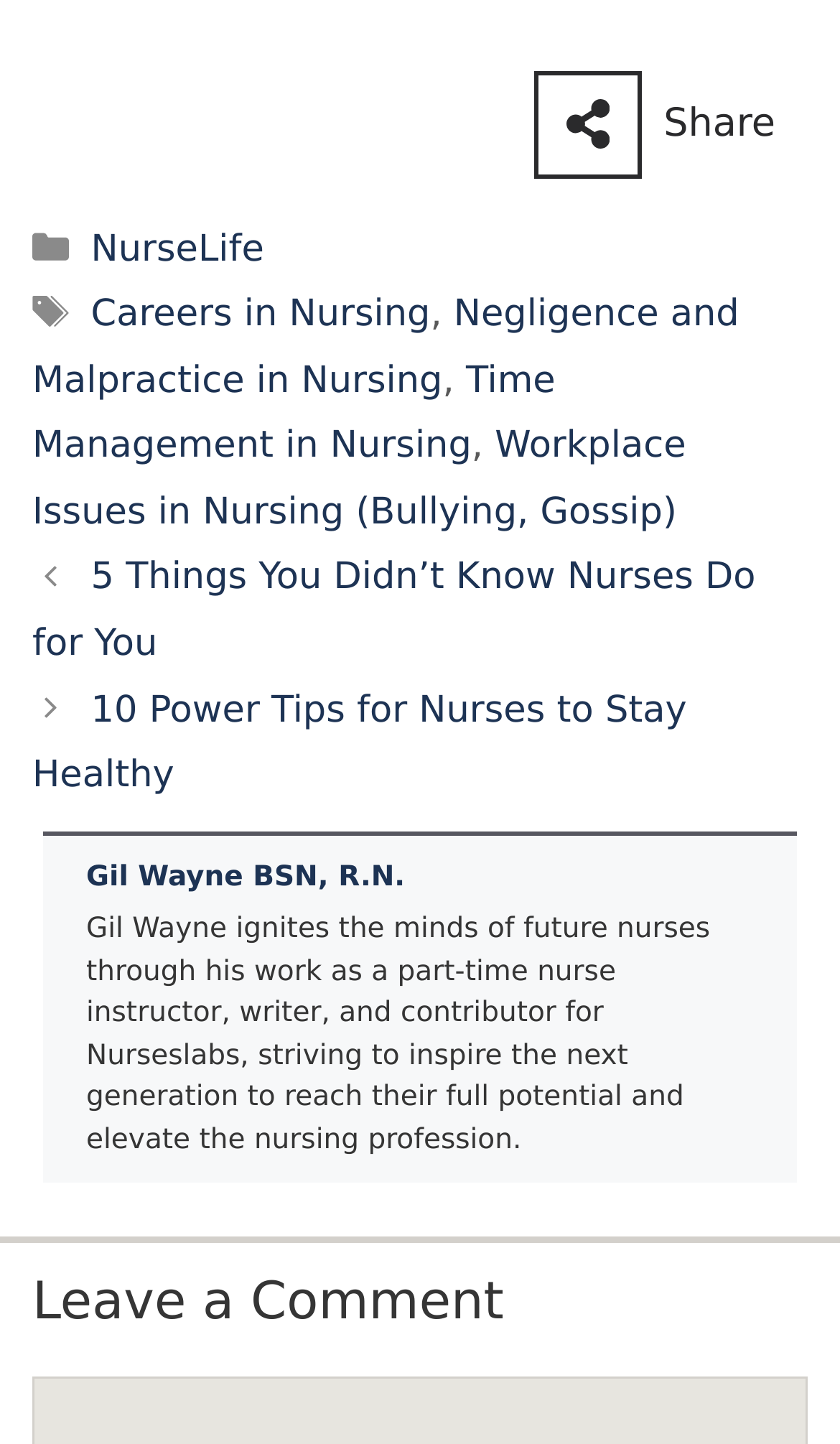Determine the bounding box coordinates for the HTML element described here: "Membership".

None